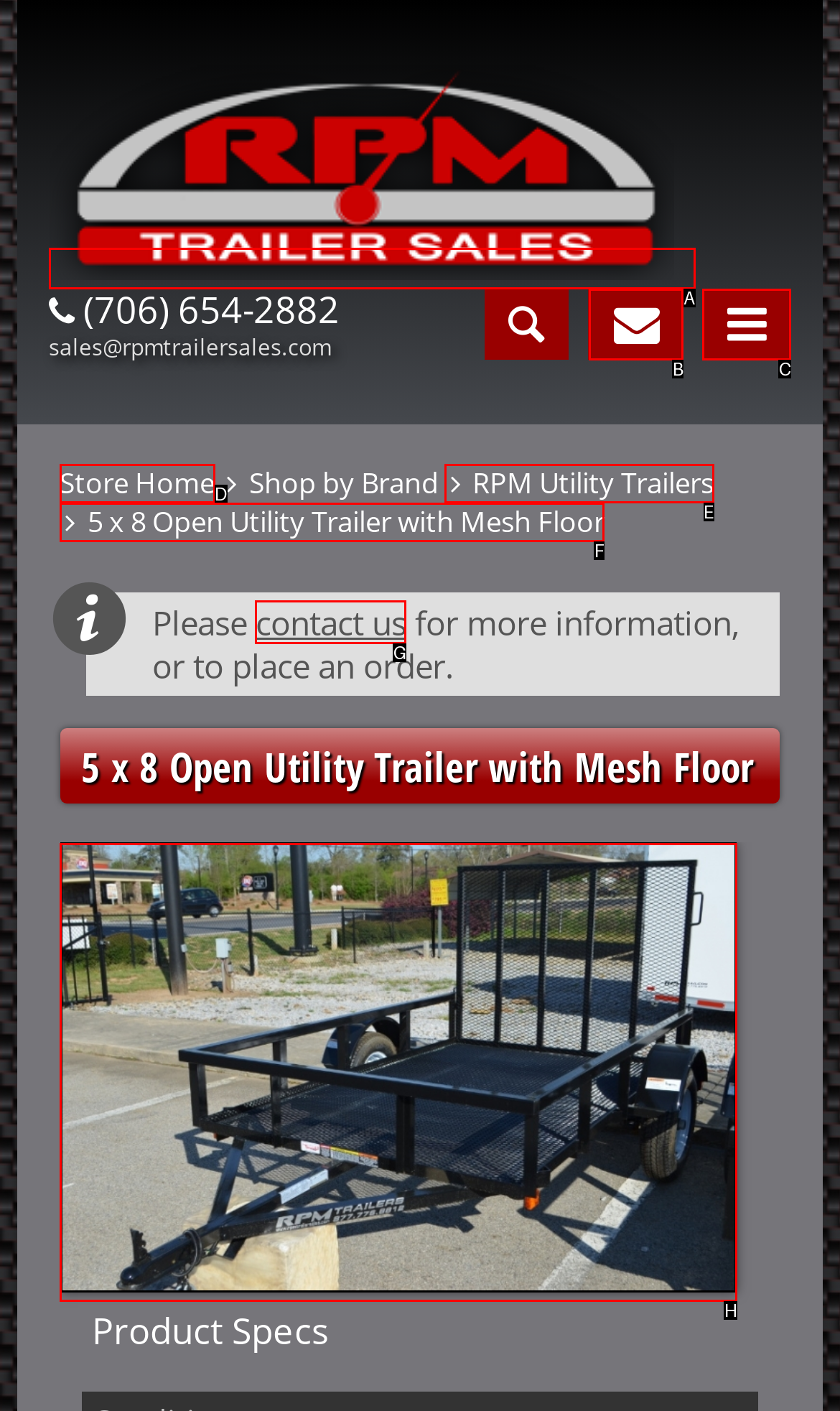Find the option that matches this description: Contact
Provide the corresponding letter directly.

B